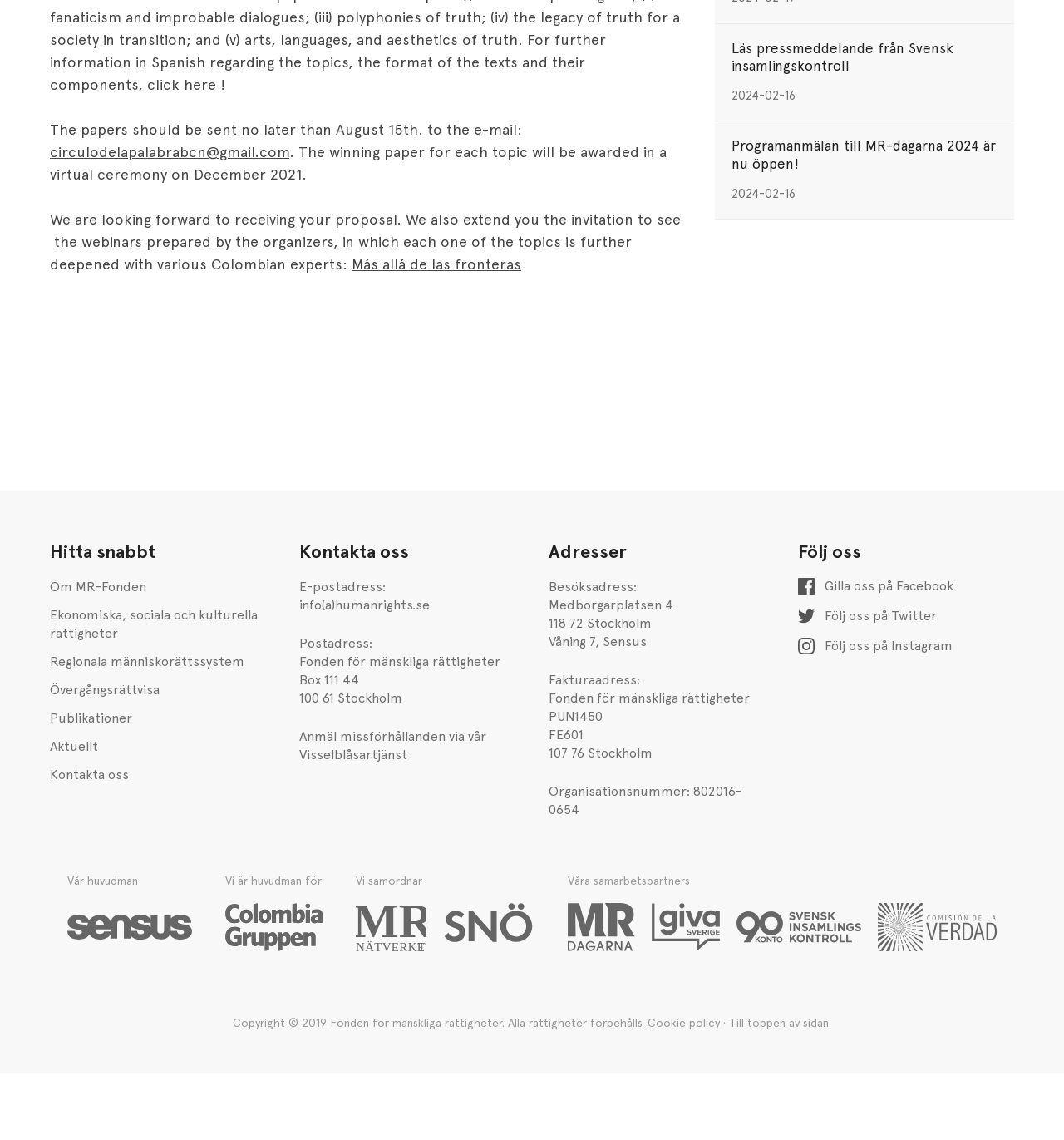For the element described, predict the bounding box coordinates as (top-left x, top-left y, bottom-right x, bottom-right y). All values should be between 0 and 1. Element description: parent_node: Vi är huvudman för

[0.211, 0.811, 0.303, 0.825]